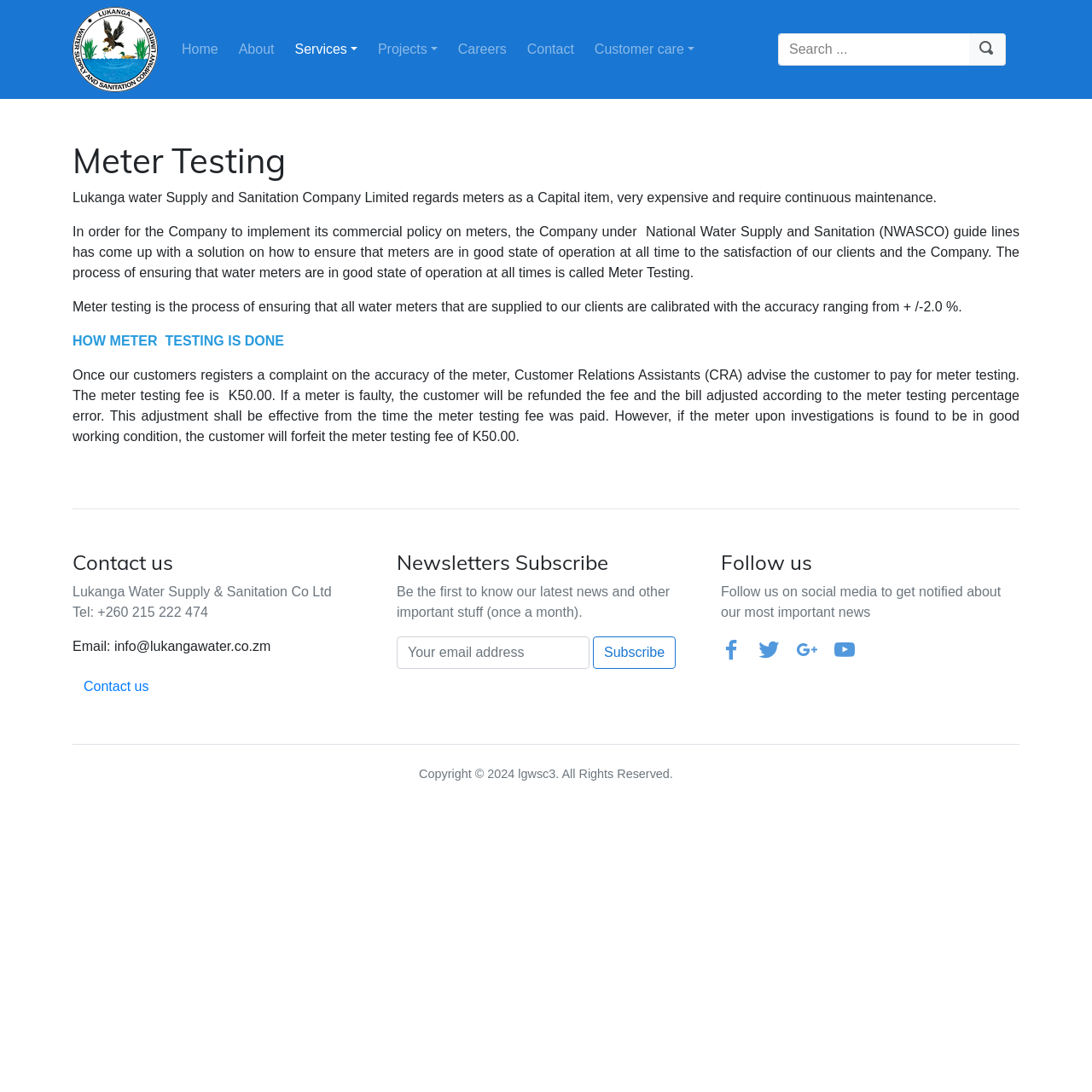How much does meter testing cost?
Give a one-word or short-phrase answer derived from the screenshot.

K50.00